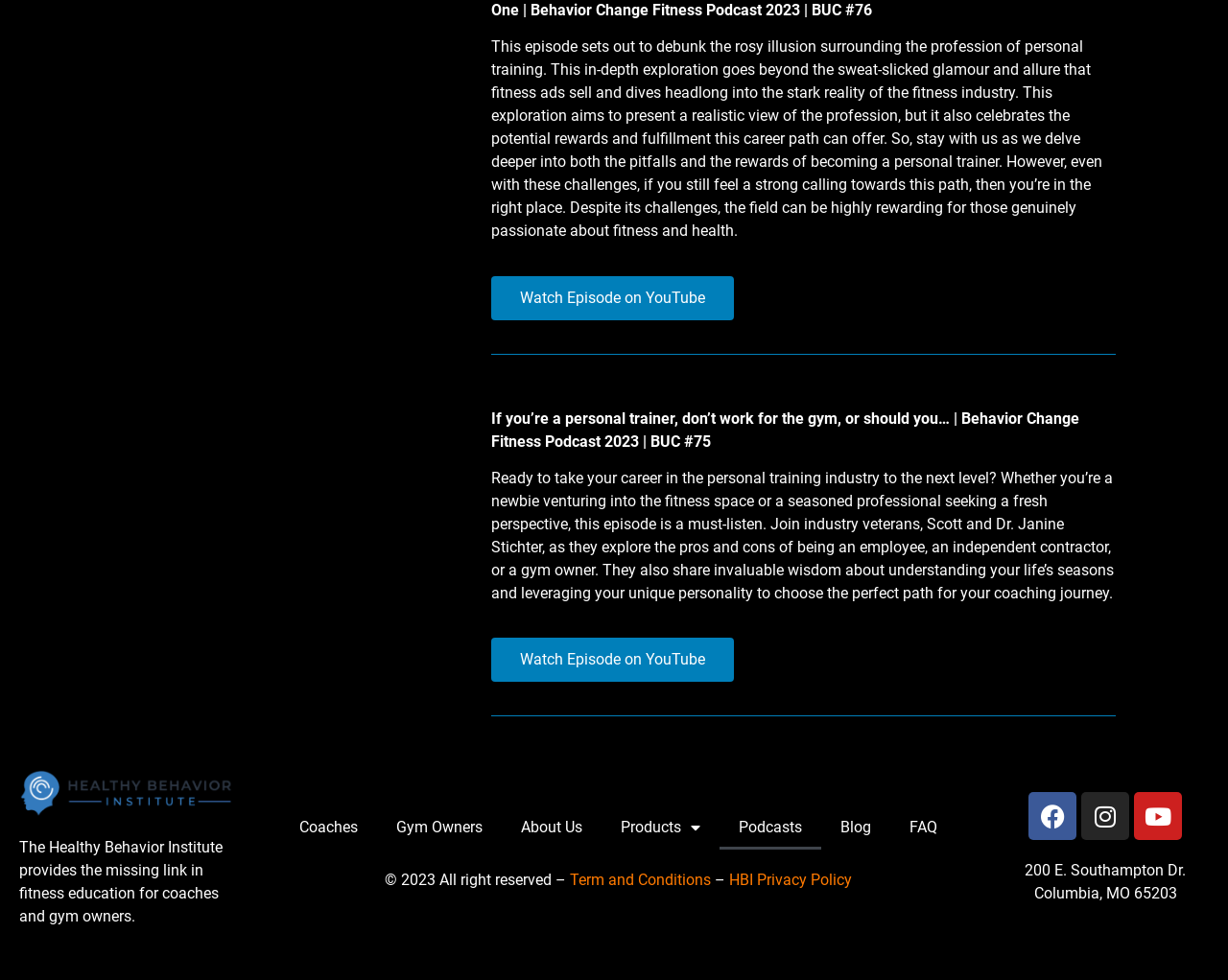Using the details in the image, give a detailed response to the question below:
What is the main topic of this webpage?

Based on the content of the webpage, it appears to be discussing the profession of personal training, including the pros and cons of being an employee, independent contractor, or gym owner, and providing resources for those in the industry.